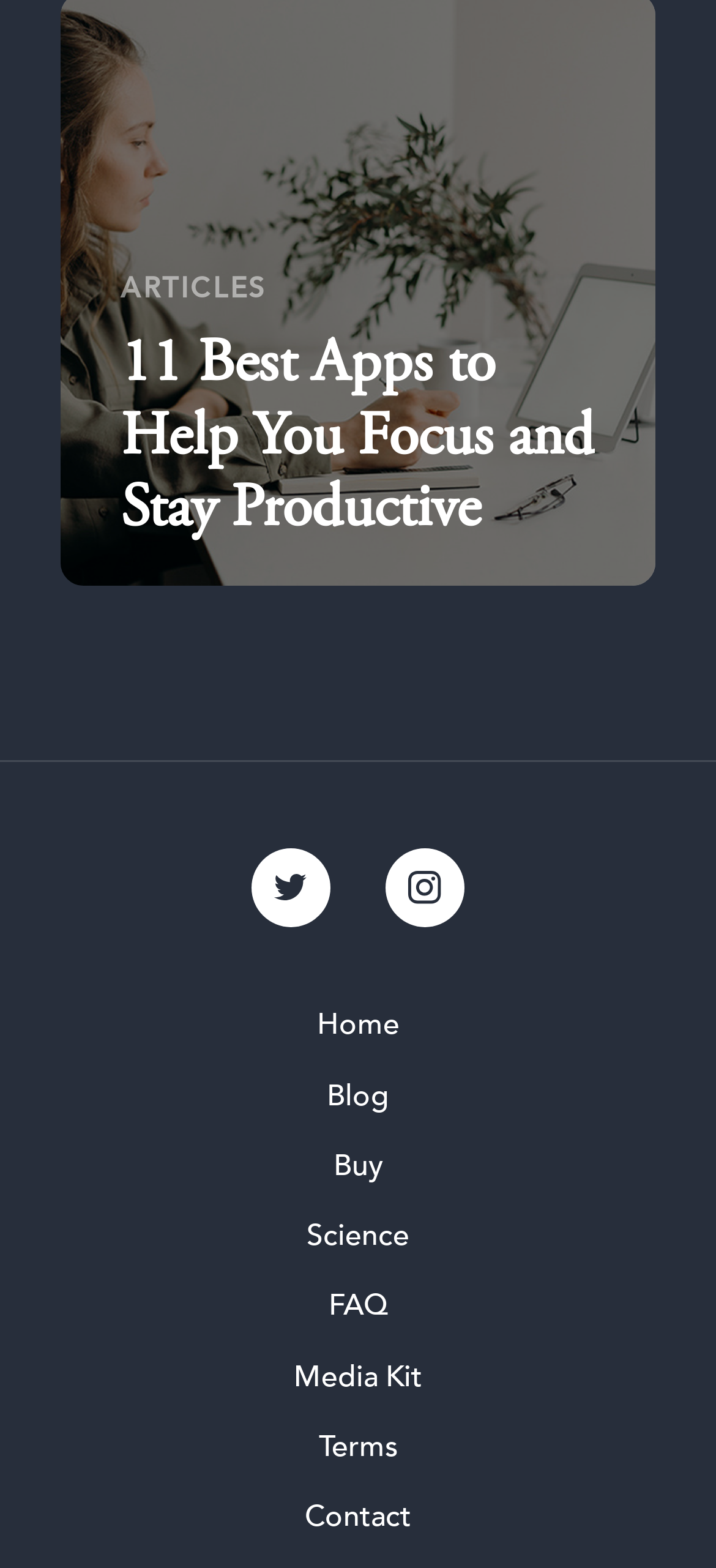What is the last menu item?
Use the information from the image to give a detailed answer to the question.

I looked at the list of links at the bottom of the page and found that the last menu item is 'Contact'.